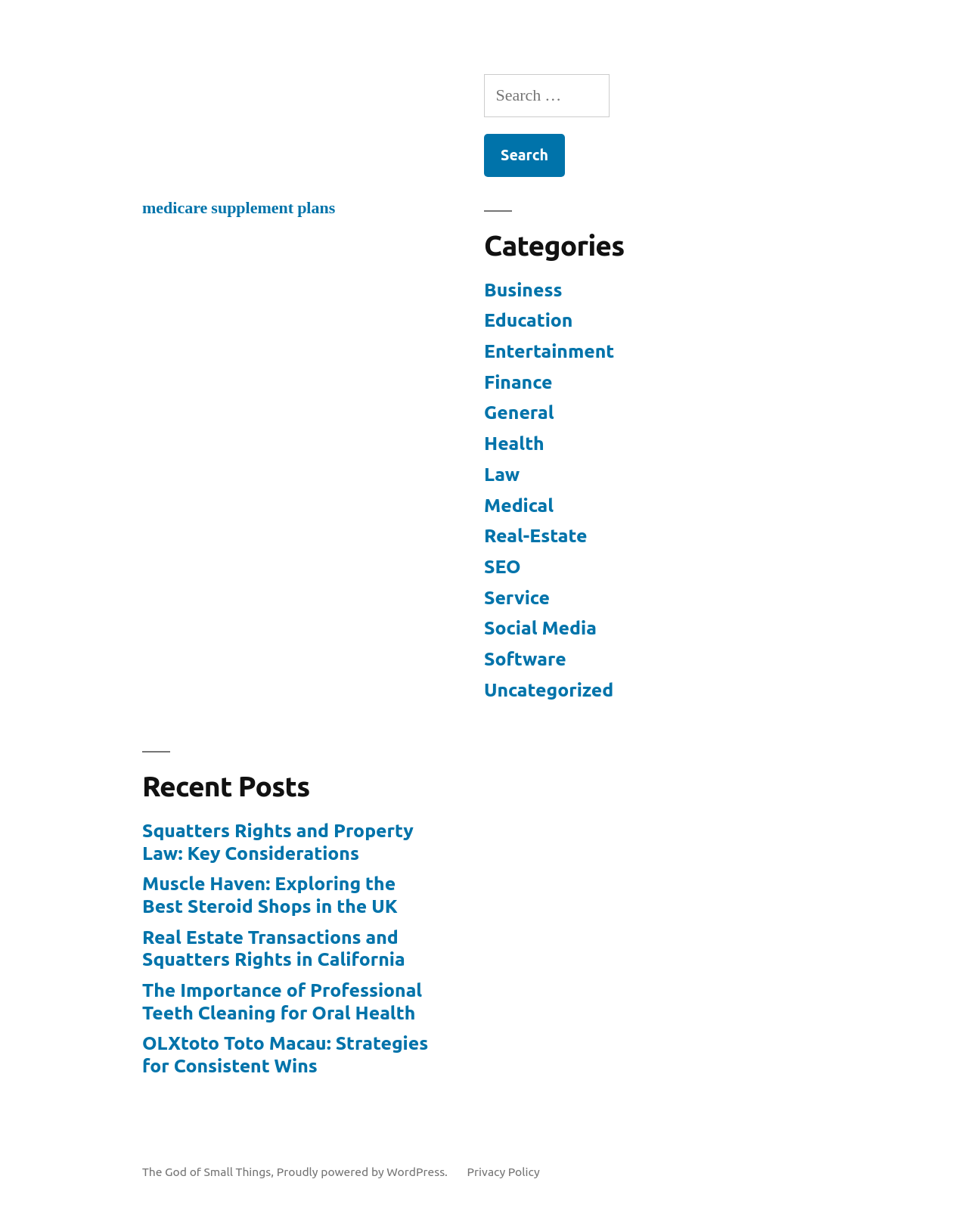Please provide a short answer using a single word or phrase for the question:
What is the title of the first recent post?

Squatters Rights and Property Law